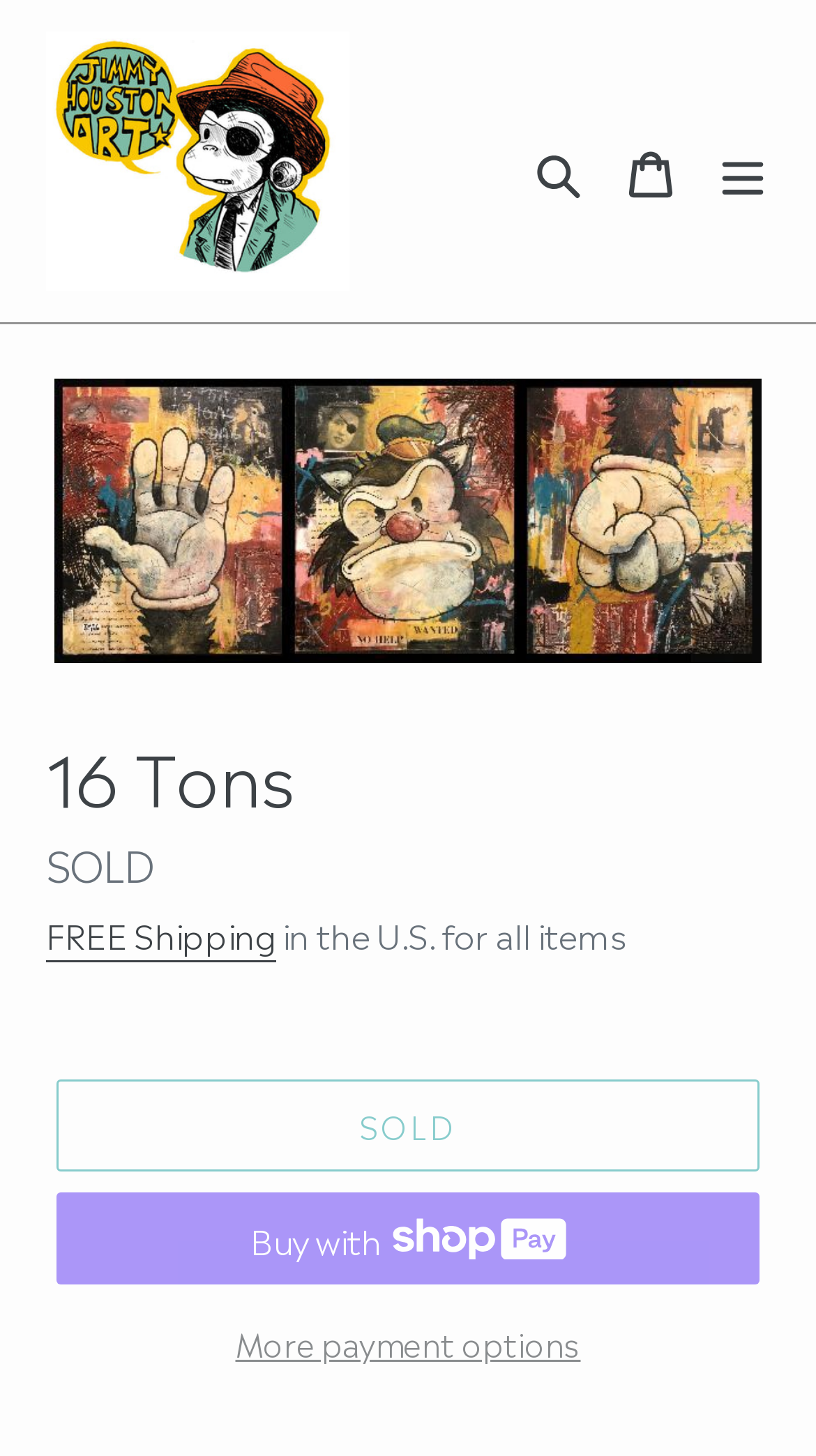What is the type of artwork?
Based on the visual content, answer with a single word or a brief phrase.

Mixed Media